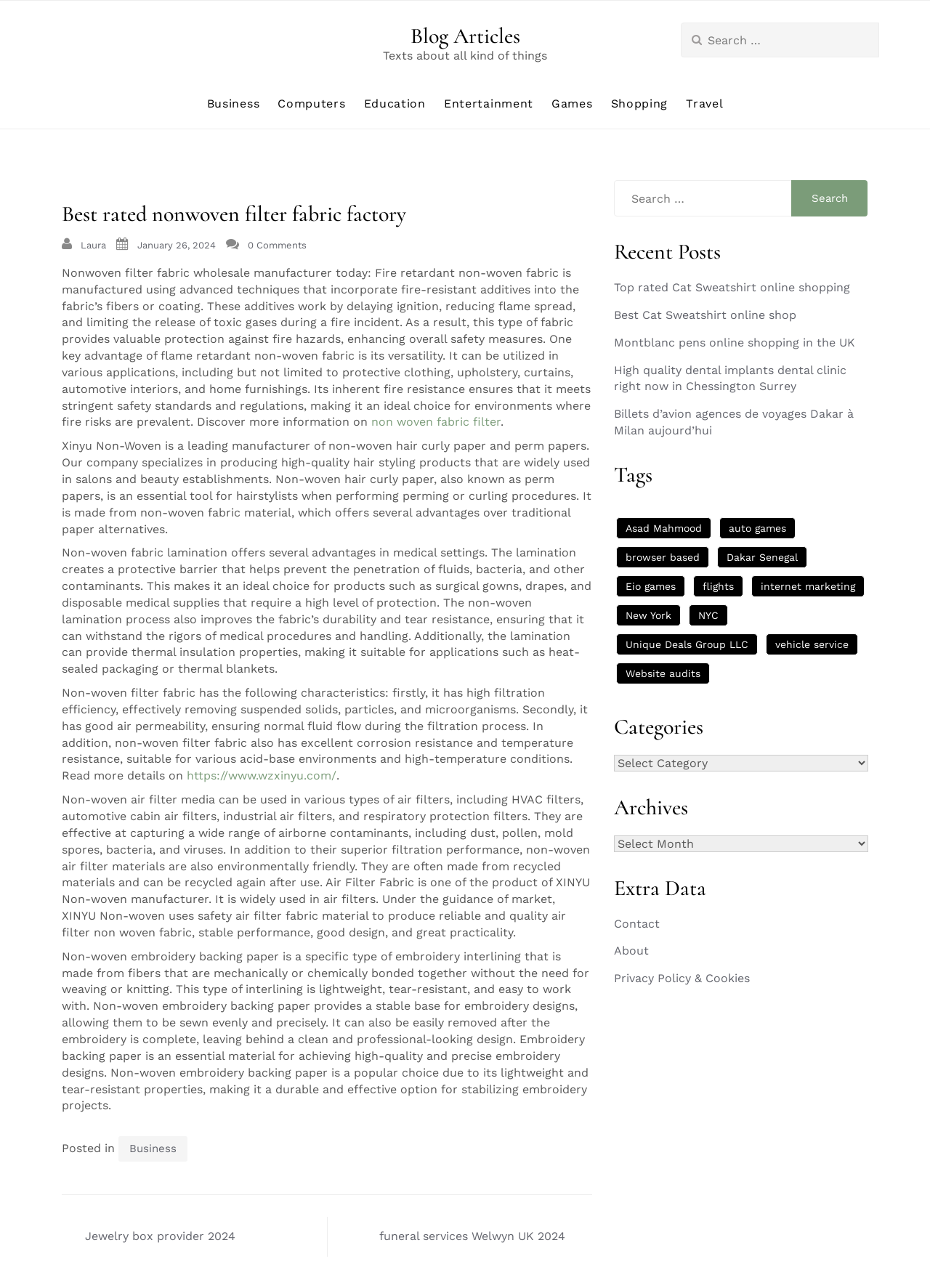Determine the bounding box coordinates of the area to click in order to meet this instruction: "Visit the website of Xinyu Non-Woven".

[0.201, 0.597, 0.362, 0.608]